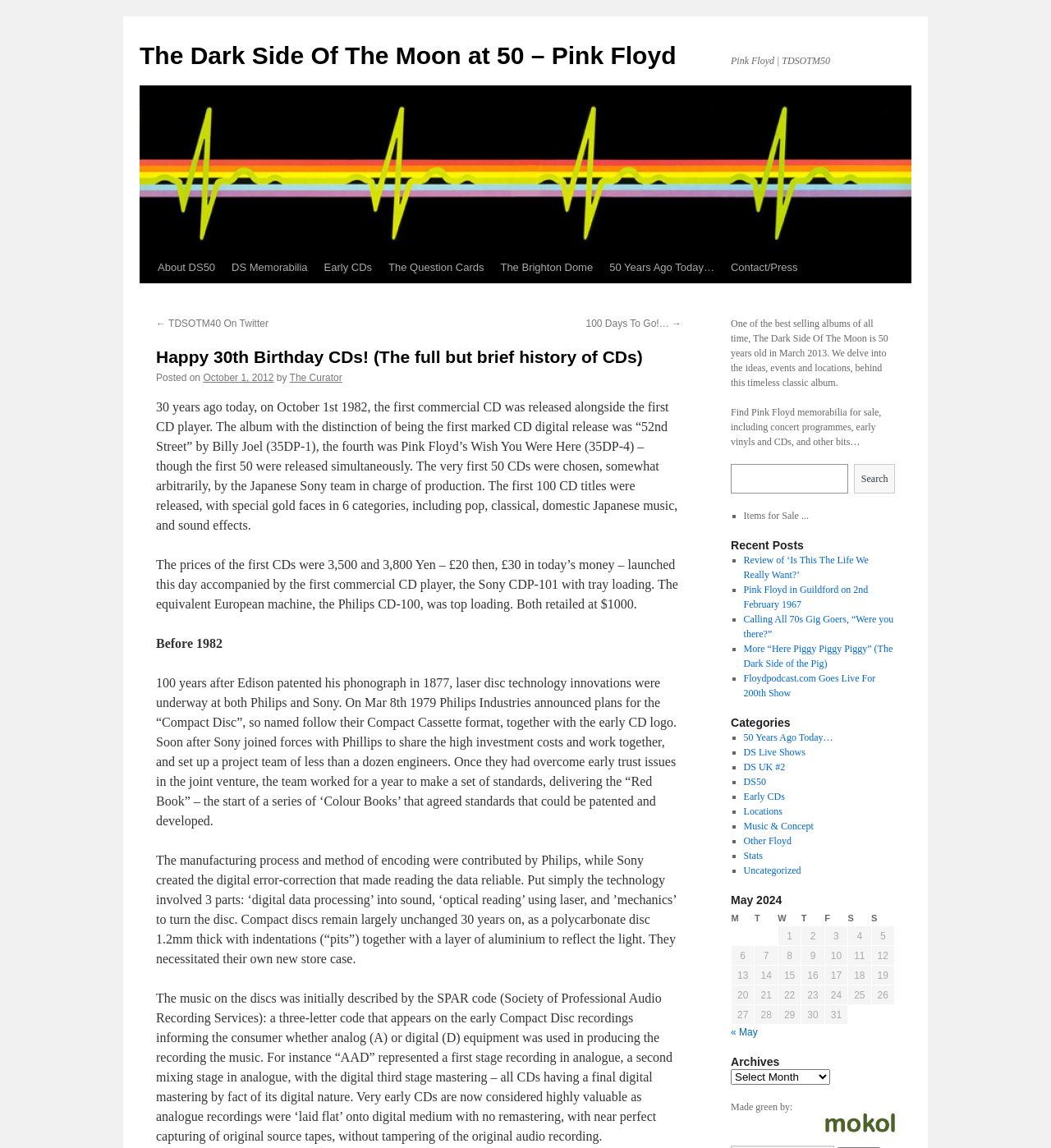Please provide the bounding box coordinates in the format (top-left x, top-left y, bottom-right x, bottom-right y). Remember, all values are floating point numbers between 0 and 1. What is the bounding box coordinate of the region described as: ← Evidence

None